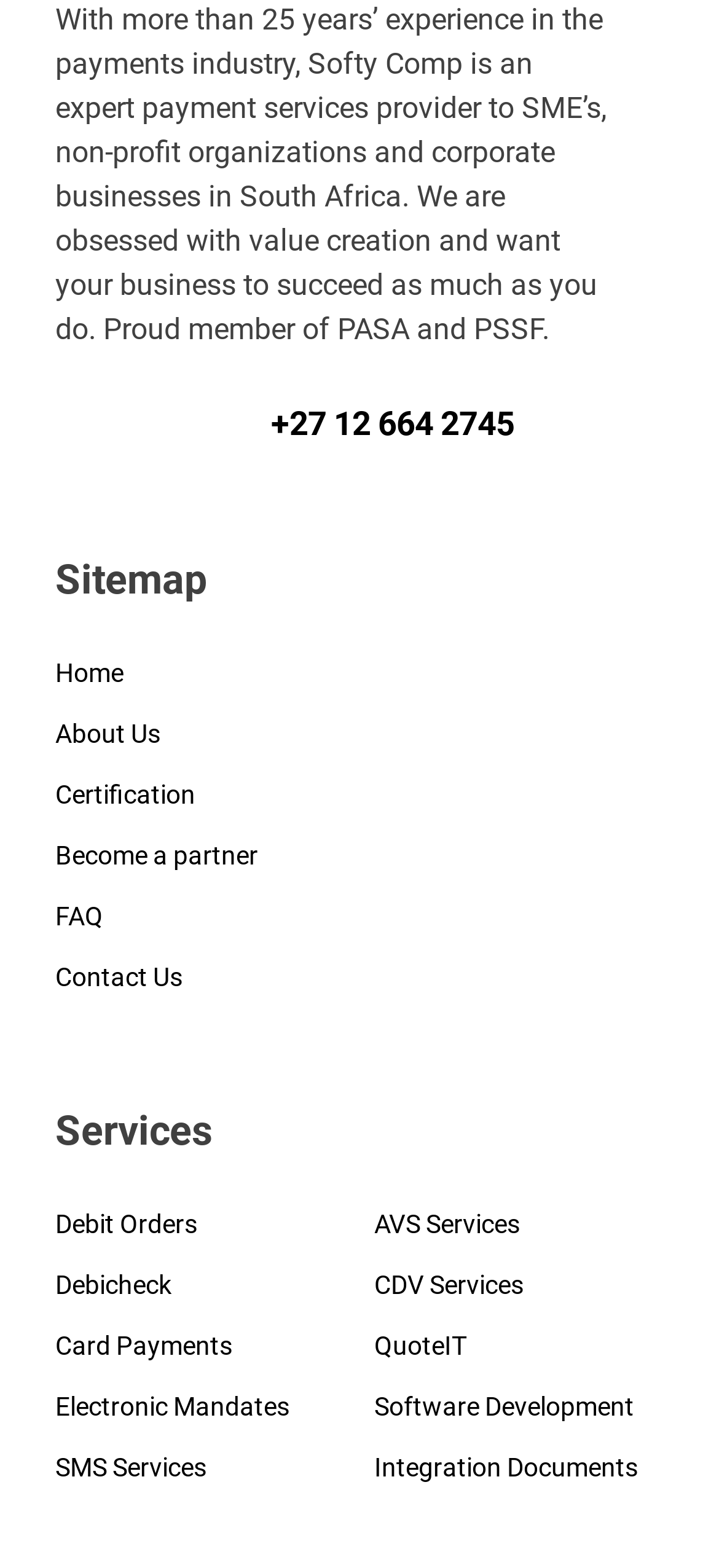How many services are listed on the webpage?
Please give a detailed answer to the question using the information shown in the image.

In the services section, there are links to 'Debit Orders', 'Debicheck', 'Card Payments', 'Electronic Mandates', 'SMS Services', 'AVS Services', 'CDV Services', 'QuoteIT', 'Software Development', and 'Integration Documents', which makes a total of 10 services listed.